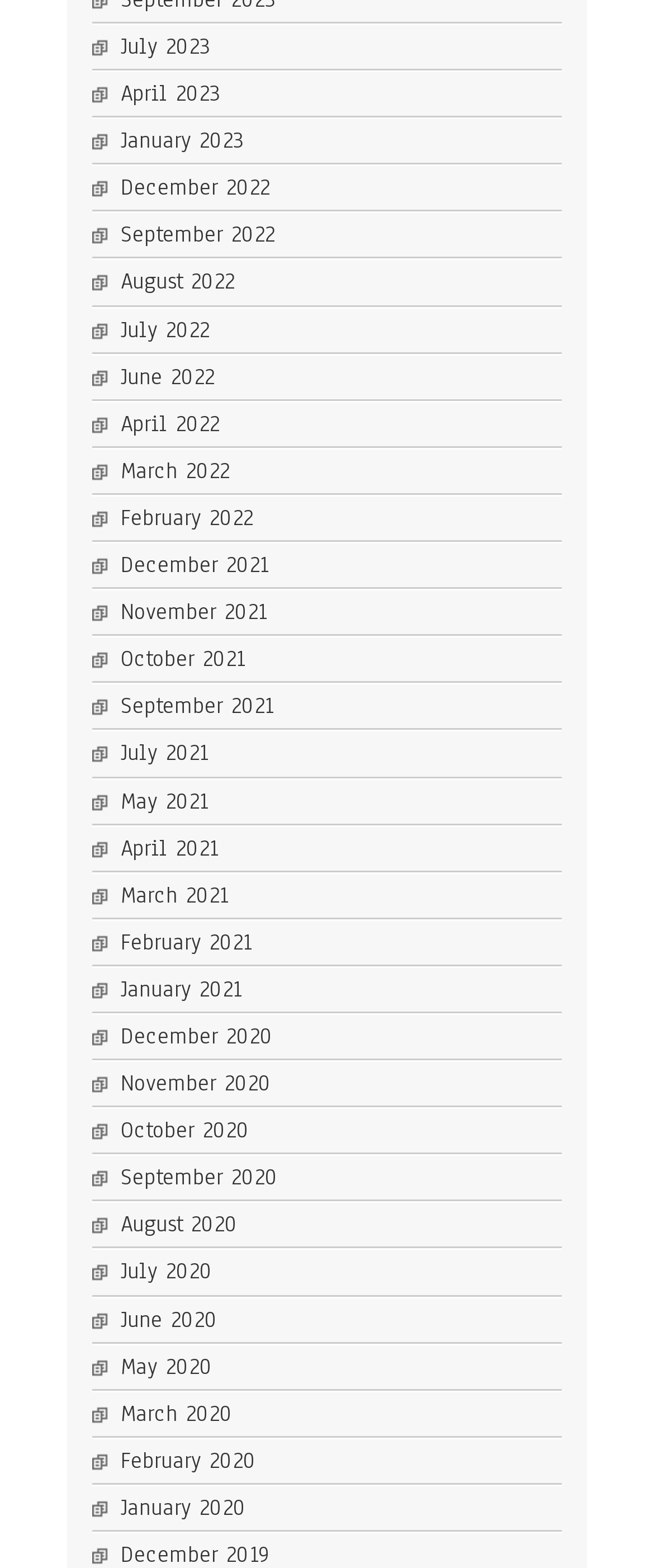Respond with a single word or phrase to the following question:
What is the most recent month listed?

July 2023